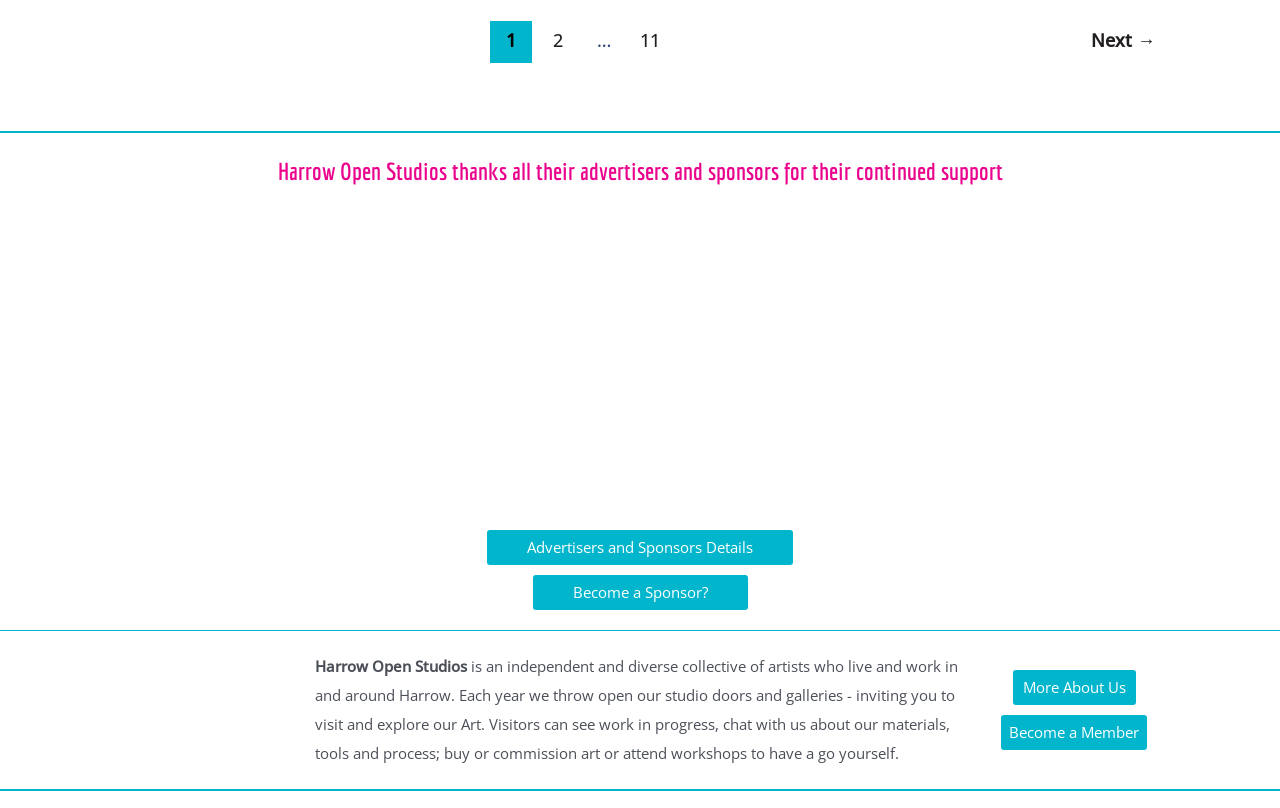Locate the bounding box coordinates of the element that needs to be clicked to carry out the instruction: "Read more about the 'Advertisers and Sponsors Details'". The coordinates should be given as four float numbers ranging from 0 to 1, i.e., [left, top, right, bottom].

[0.38, 0.656, 0.62, 0.699]